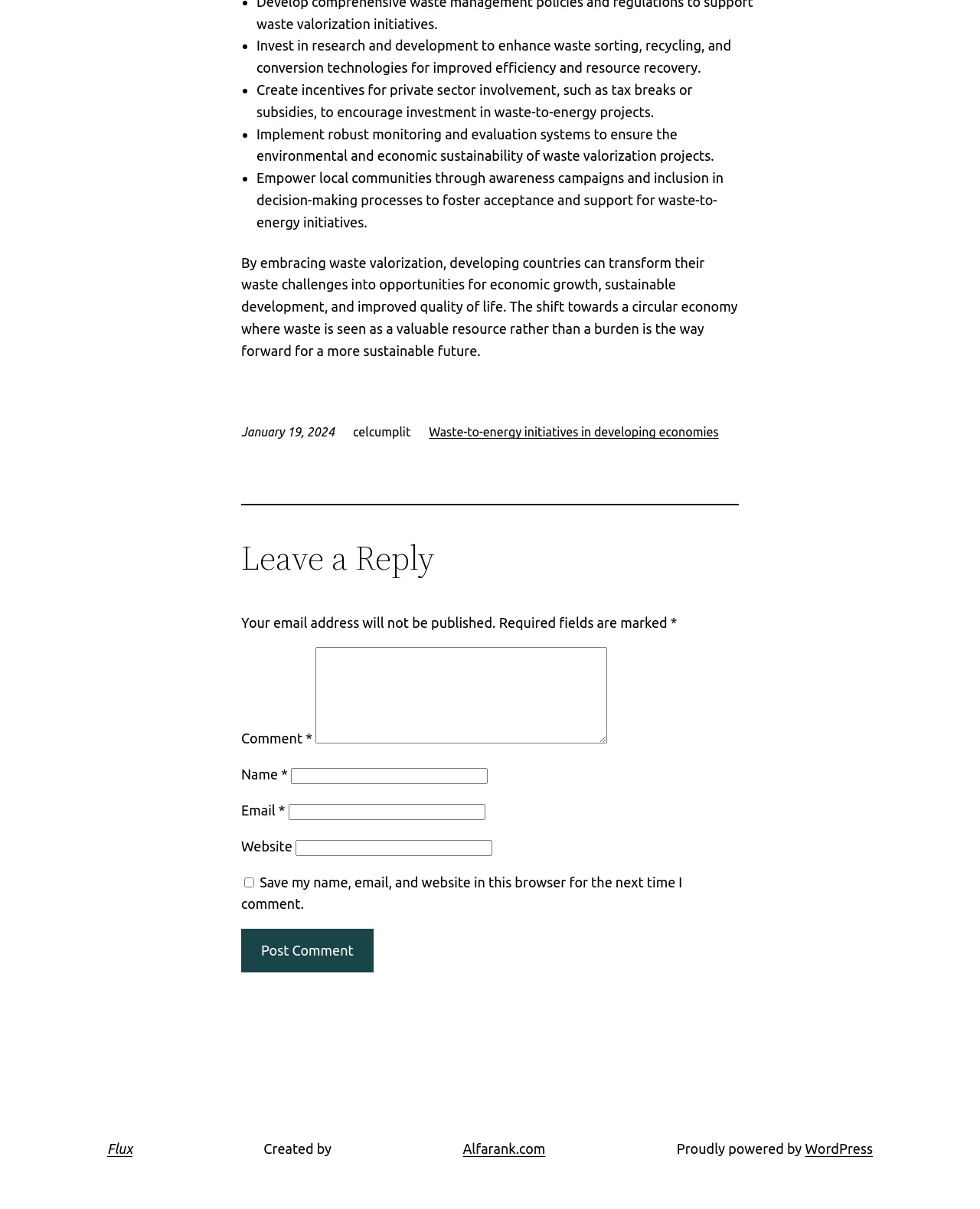Identify the bounding box of the HTML element described as: "name="submit" value="Post Comment"".

[0.246, 0.768, 0.381, 0.804]